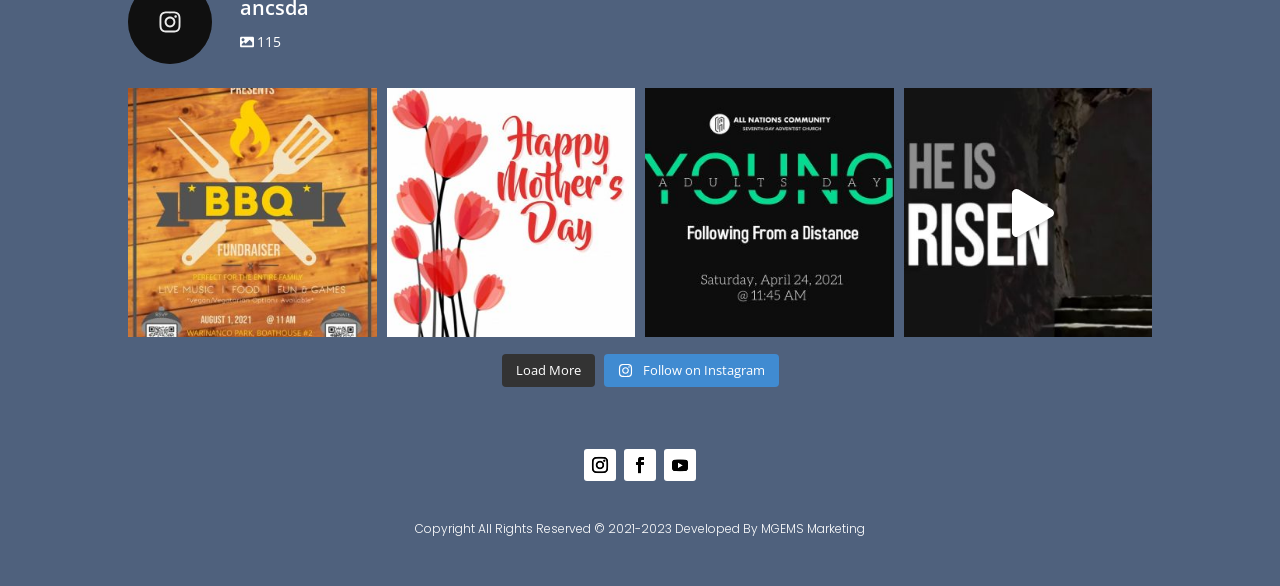Calculate the bounding box coordinates of the UI element given the description: "MGEMS Marketing".

[0.595, 0.887, 0.676, 0.916]